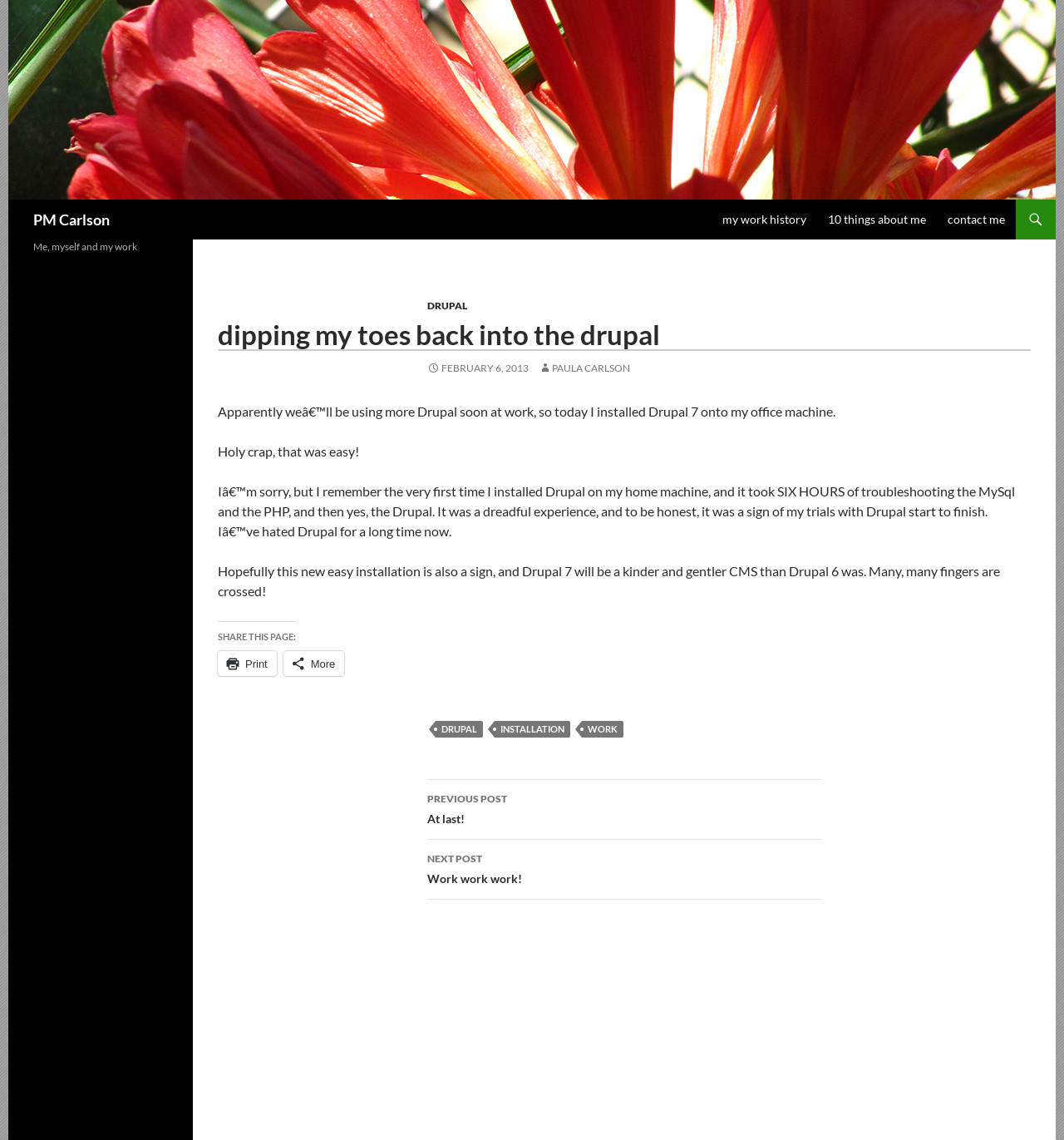Show the bounding box coordinates for the HTML element as described: "Next PostWork work work!".

[0.402, 0.737, 0.772, 0.789]